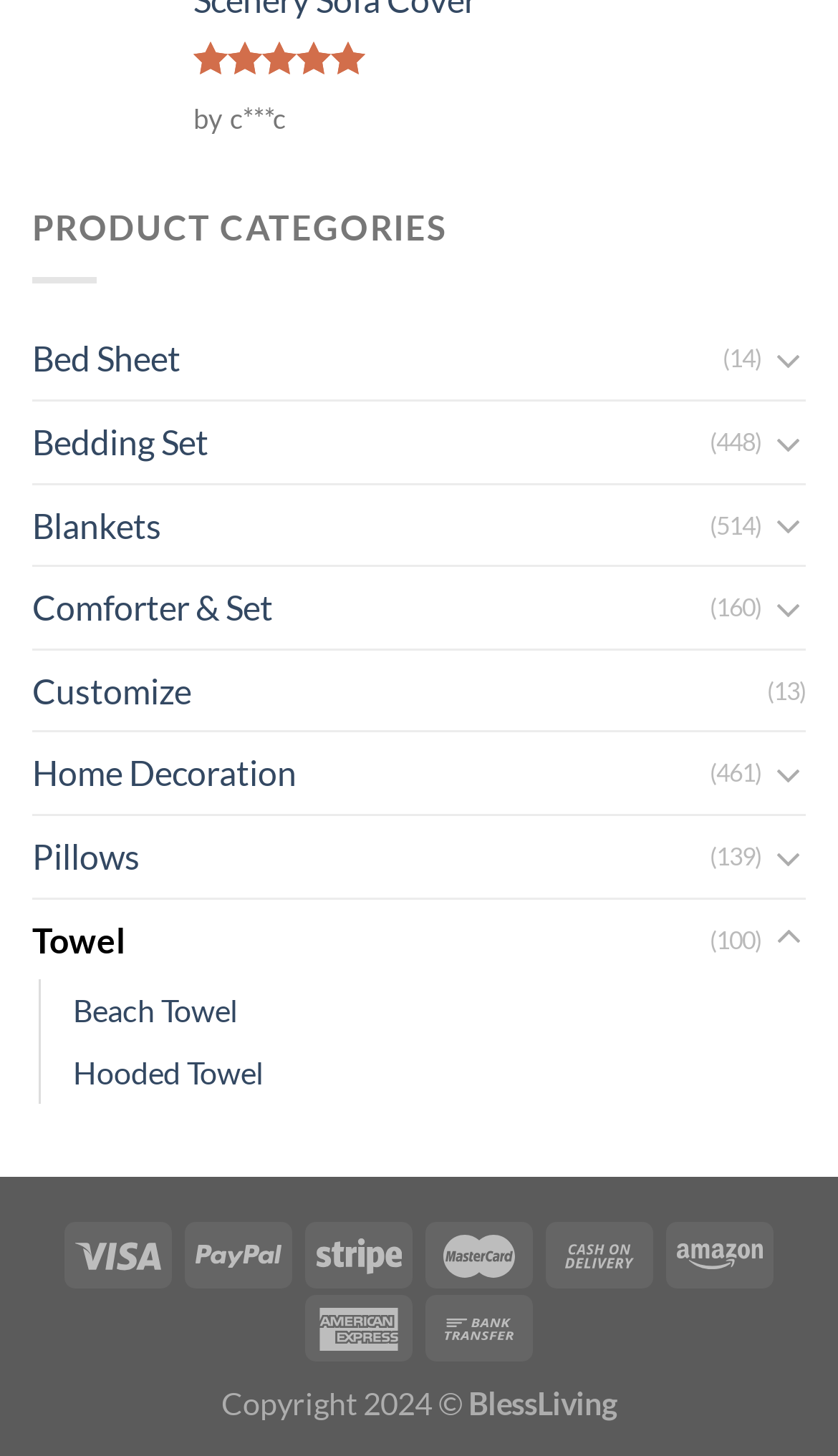Locate the bounding box coordinates of the region to be clicked to comply with the following instruction: "Toggle Bedding Set". The coordinates must be four float numbers between 0 and 1, in the form [left, top, right, bottom].

[0.922, 0.286, 0.962, 0.321]